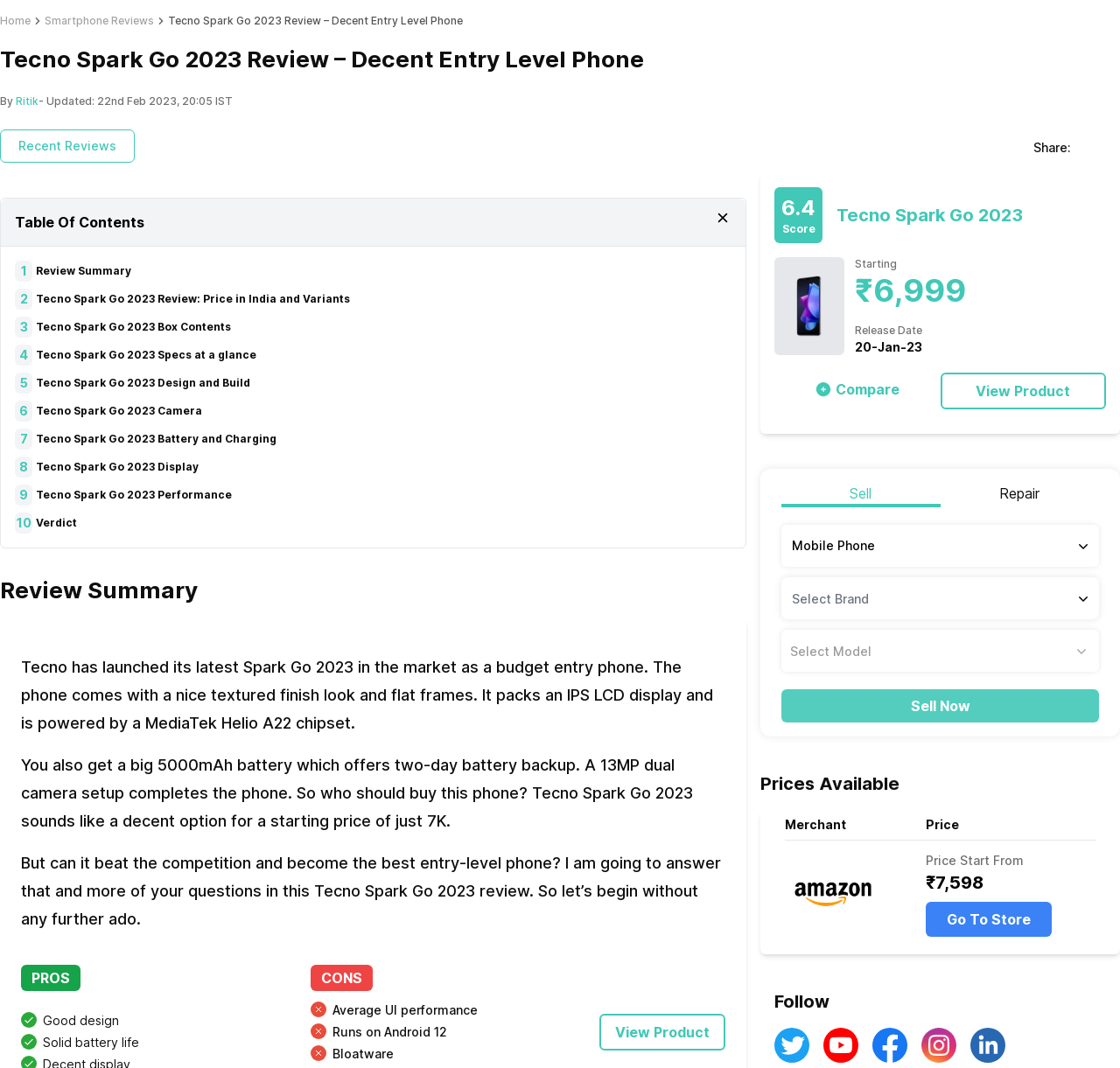Please identify and generate the text content of the webpage's main heading.

Tecno Spark Go 2023 Review – Decent Entry Level Phone